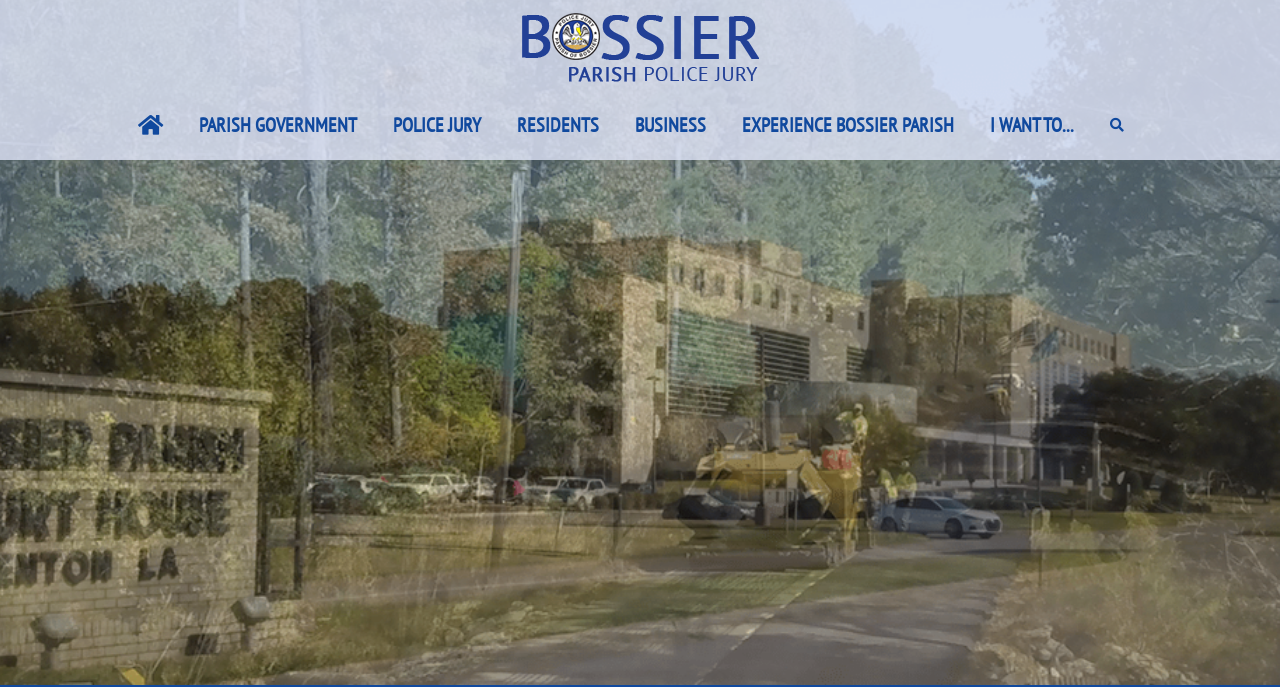Please determine the main heading text of this webpage.

Library to Hold Holiday Drives